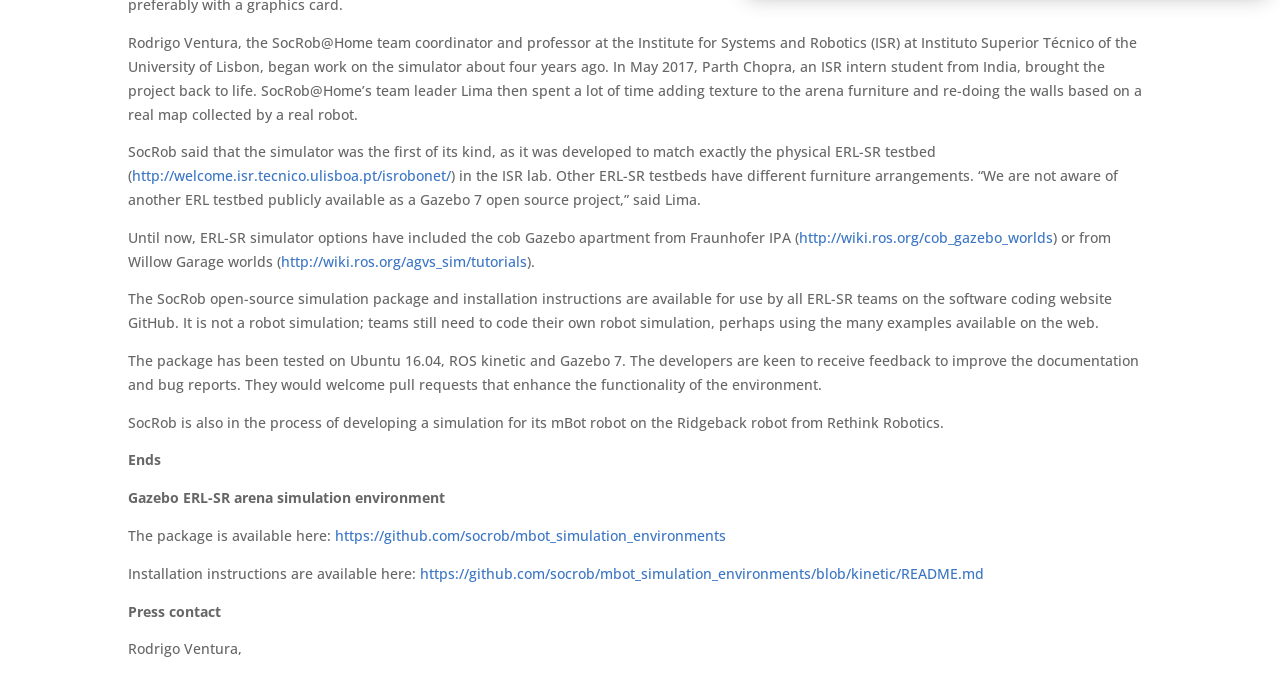Where can the SocRob simulation package be found?
Please interpret the details in the image and answer the question thoroughly.

The answer can be found in the paragraph that mentions the SocRob open-source simulation package, where it is stated that 'The SocRob open-source simulation package and installation instructions are available for use by all ERL-SR teams on the software coding website GitHub.'